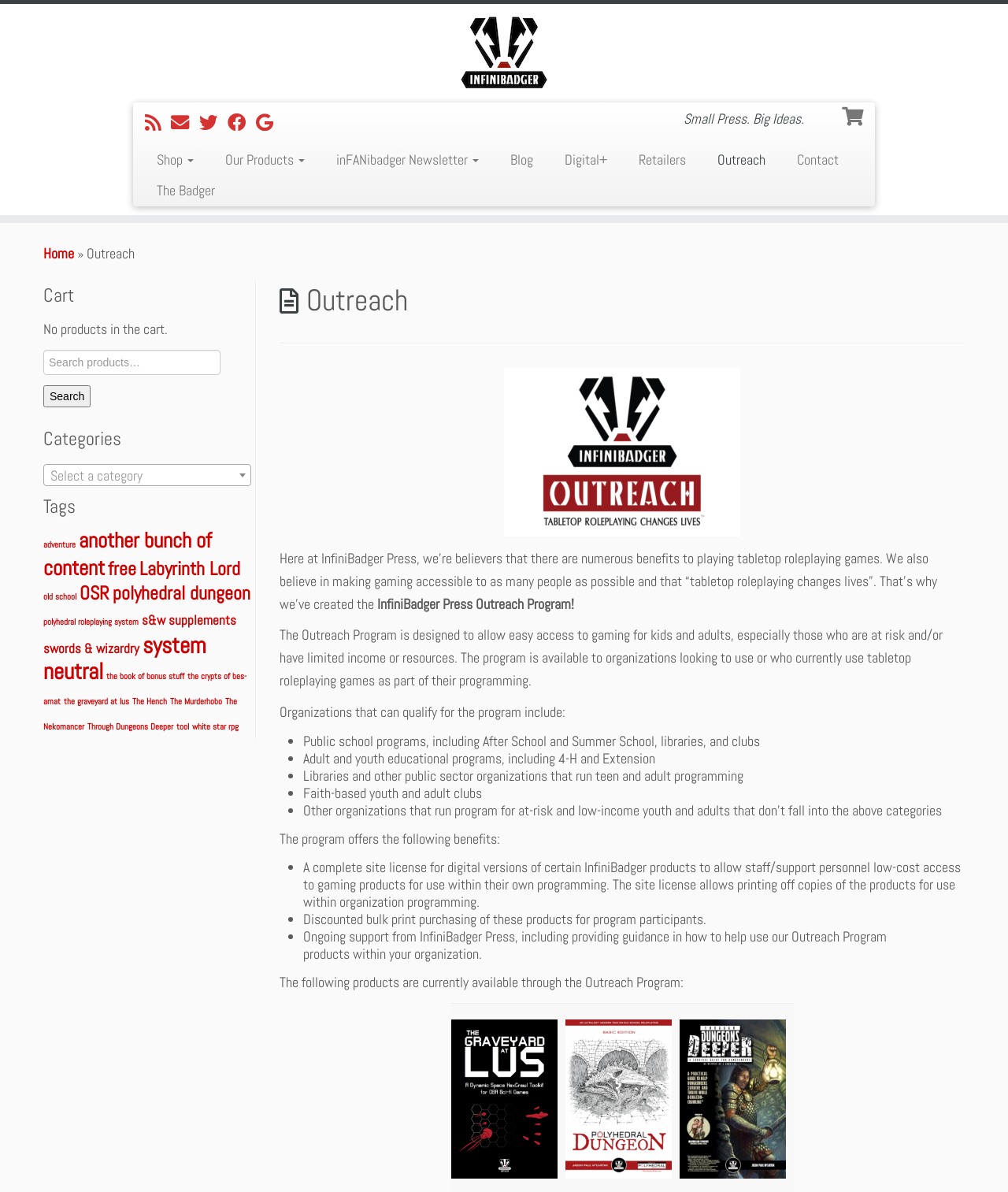Answer the question using only one word or a concise phrase: What is provided through the Outreach Program?

Site license, discounted products, support